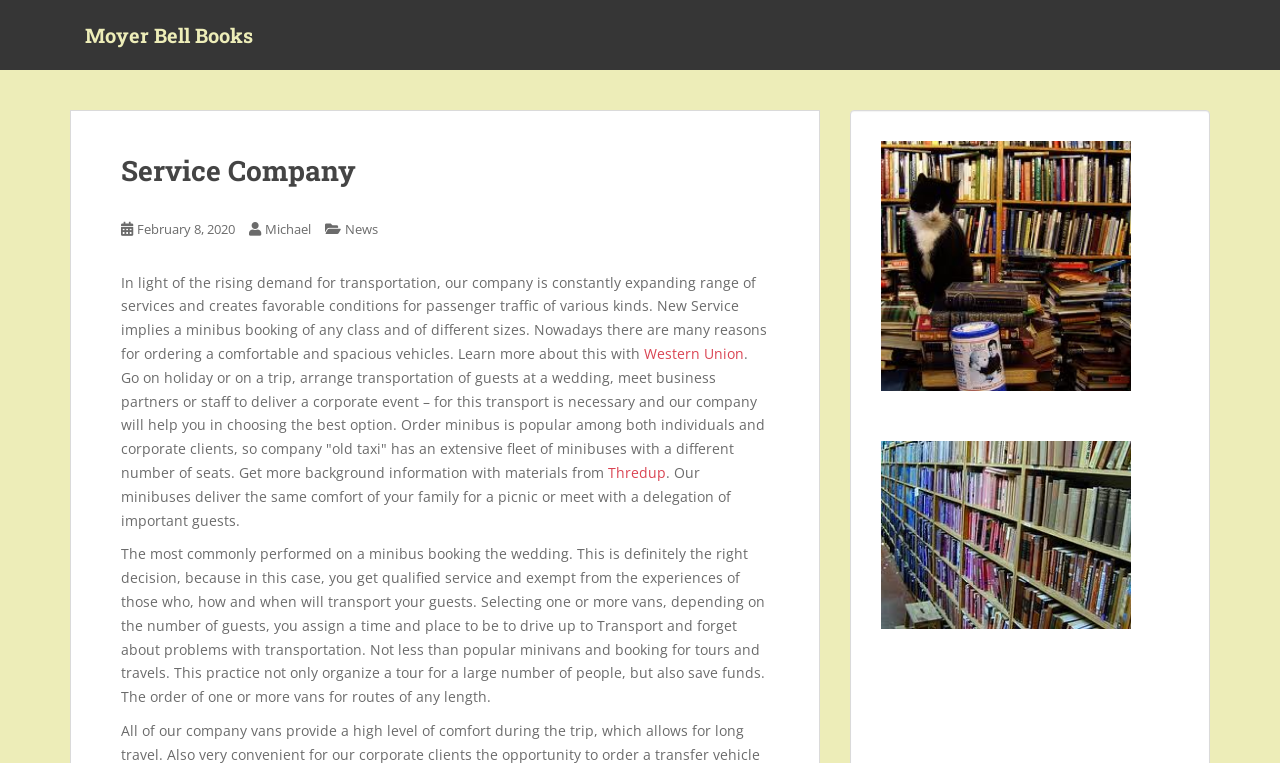Bounding box coordinates are specified in the format (top-left x, top-left y, bottom-right x, bottom-right y). All values are floating point numbers bounded between 0 and 1. Please provide the bounding box coordinate of the region this sentence describes: Careers

None